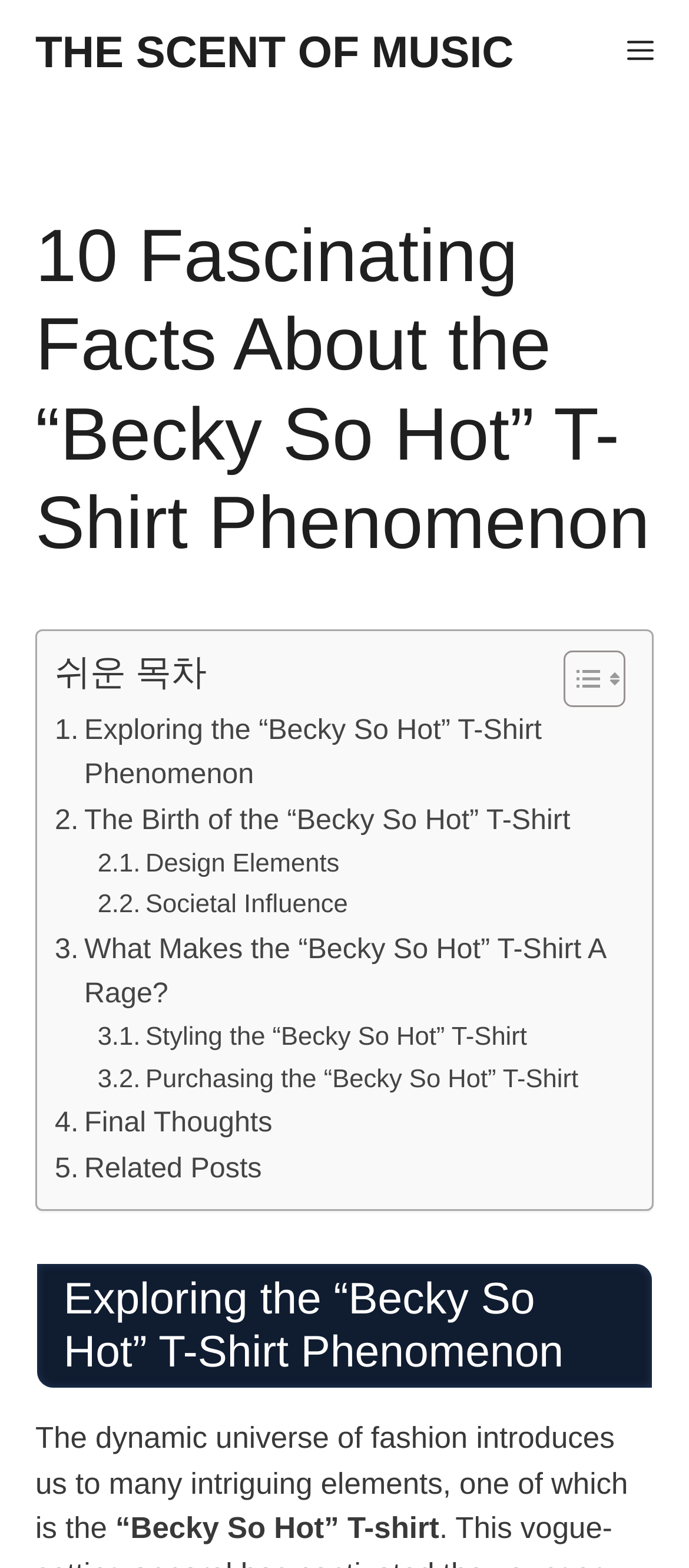Respond to the question below with a concise word or phrase:
How many images are in the toggle table of content button?

2